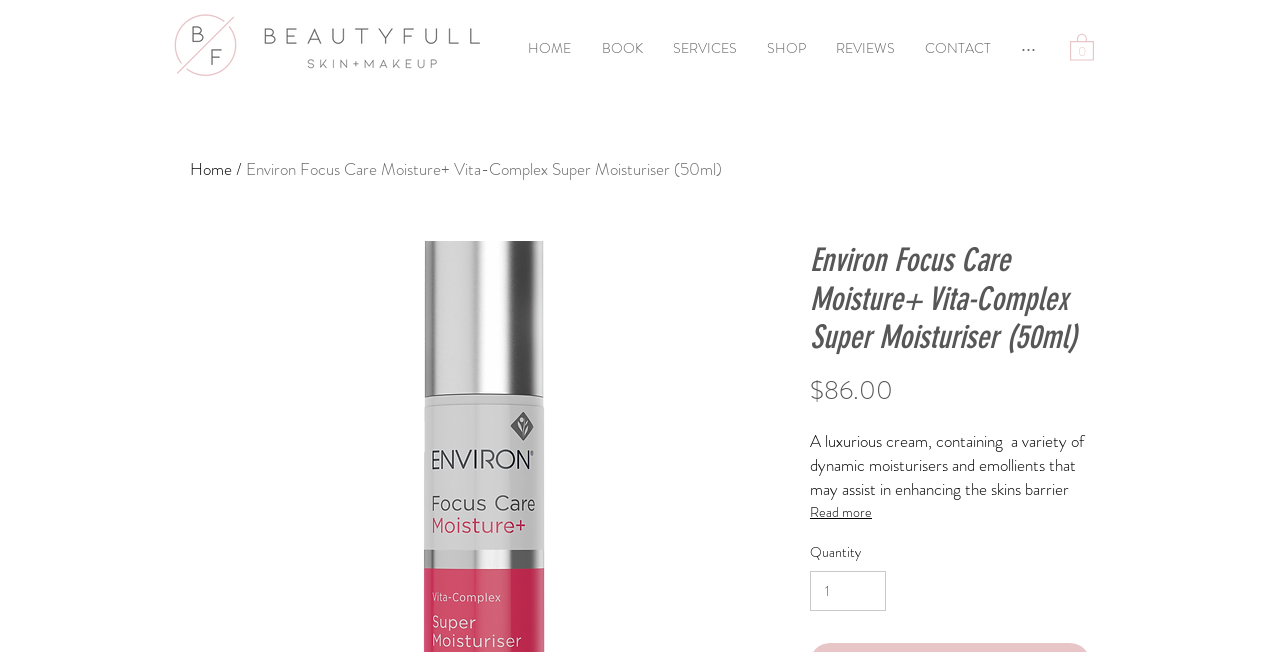Provide the bounding box coordinates for the area that should be clicked to complete the instruction: "Read more about the product".

[0.633, 0.768, 0.852, 0.802]